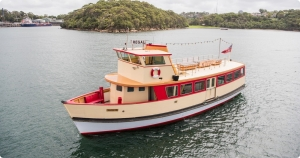What is the iconic harbour where the MV Regal II is anchored?
Give a detailed and exhaustive answer to the question.

The caption explicitly states that the MV Regal II is anchored in the picturesque waters of Sydney Harbour, which is known for its beauty and vibrant atmosphere.